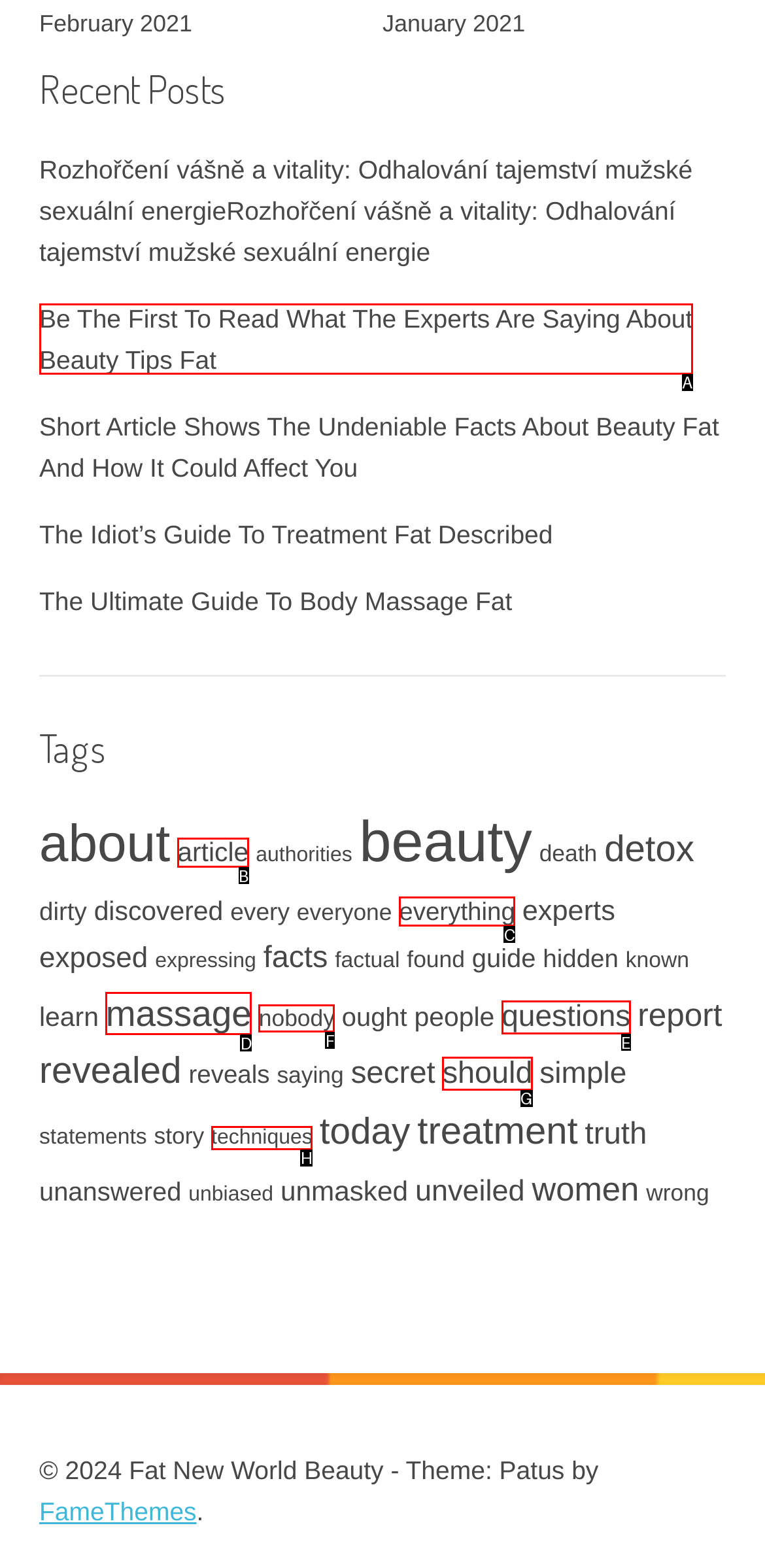Indicate which red-bounded element should be clicked to perform the task: Learn about massage Answer with the letter of the correct option.

D